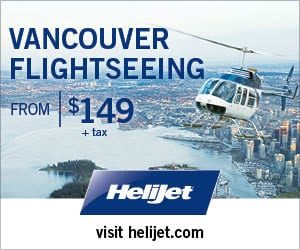Give a thorough caption of the image, focusing on all visible elements.

The image promotes helicopter sightseeing tours in Vancouver, featuring a striking helicopter in flight over a scenic coastal landscape. The text prominently displays "Vancouver Flightseeing" at the top, highlighting an attractive starting price of "$149 + tax" for the experience. The brand name "Helijet" is featured, ensuring clear brand recognition, along with a call to action encouraging viewers to "visit helijet.com" for more information. This visually appealing advertisement captures the excitement of aerial exploration while showcasing Vancouver's stunning vistas.